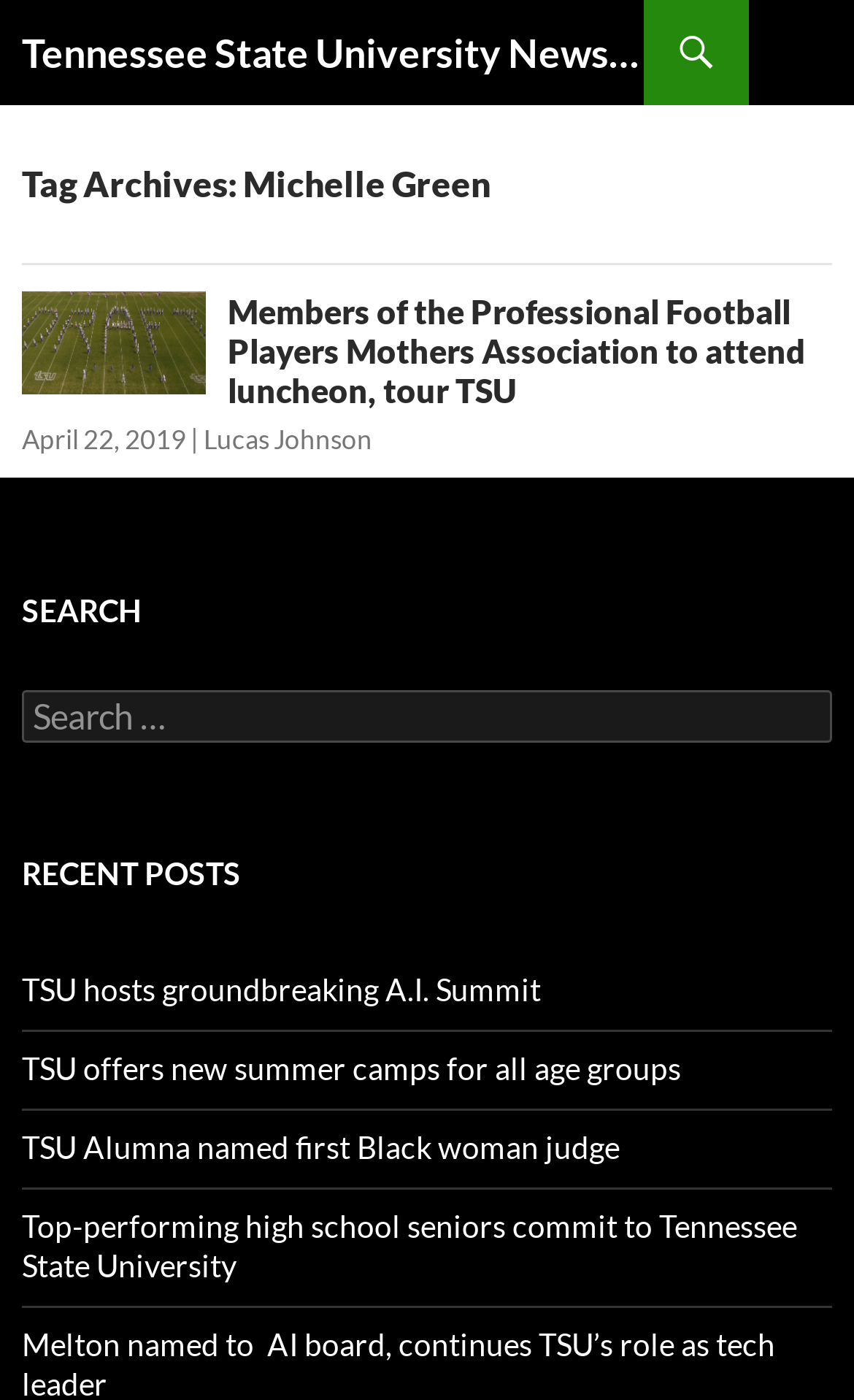How many recent posts are listed?
Provide a well-explained and detailed answer to the question.

The webpage has a section titled 'RECENT POSTS' that lists four links to recent articles. These links are 'TSU hosts groundbreaking A.I. Summit', 'TSU offers new summer camps for all age groups', 'TSU Alumna named first Black woman judge', and 'Top-performing high school seniors commit to Tennessee State University'.